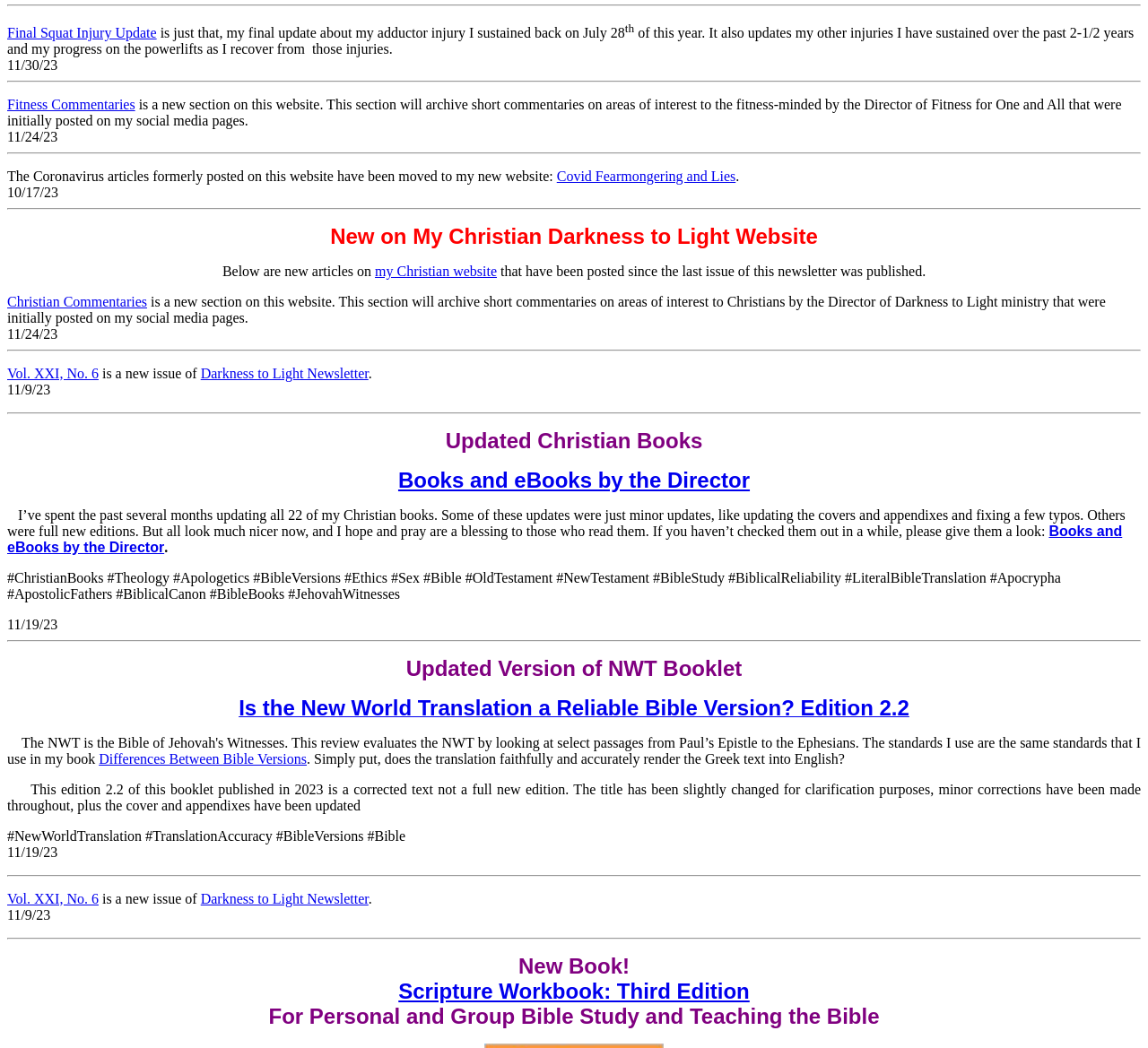Pinpoint the bounding box coordinates for the area that should be clicked to perform the following instruction: "Explore 'Christian Commentaries'".

[0.006, 0.28, 0.128, 0.295]